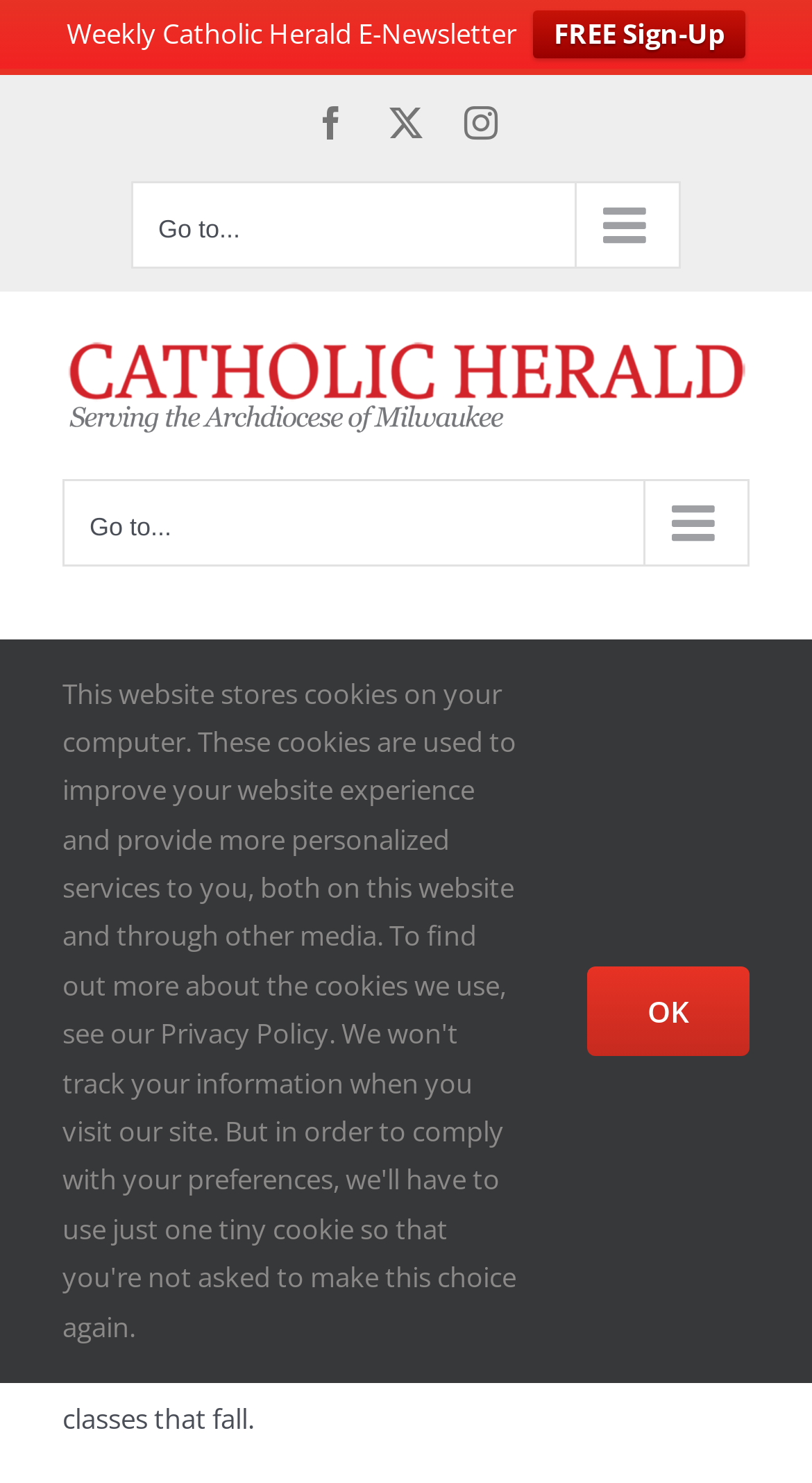Identify the bounding box coordinates for the region of the element that should be clicked to carry out the instruction: "Read the article 'Assistant DA gives time to daughter, parish, pro-life groups'". The bounding box coordinates should be four float numbers between 0 and 1, i.e., [left, top, right, bottom].

[0.077, 0.631, 0.923, 0.74]